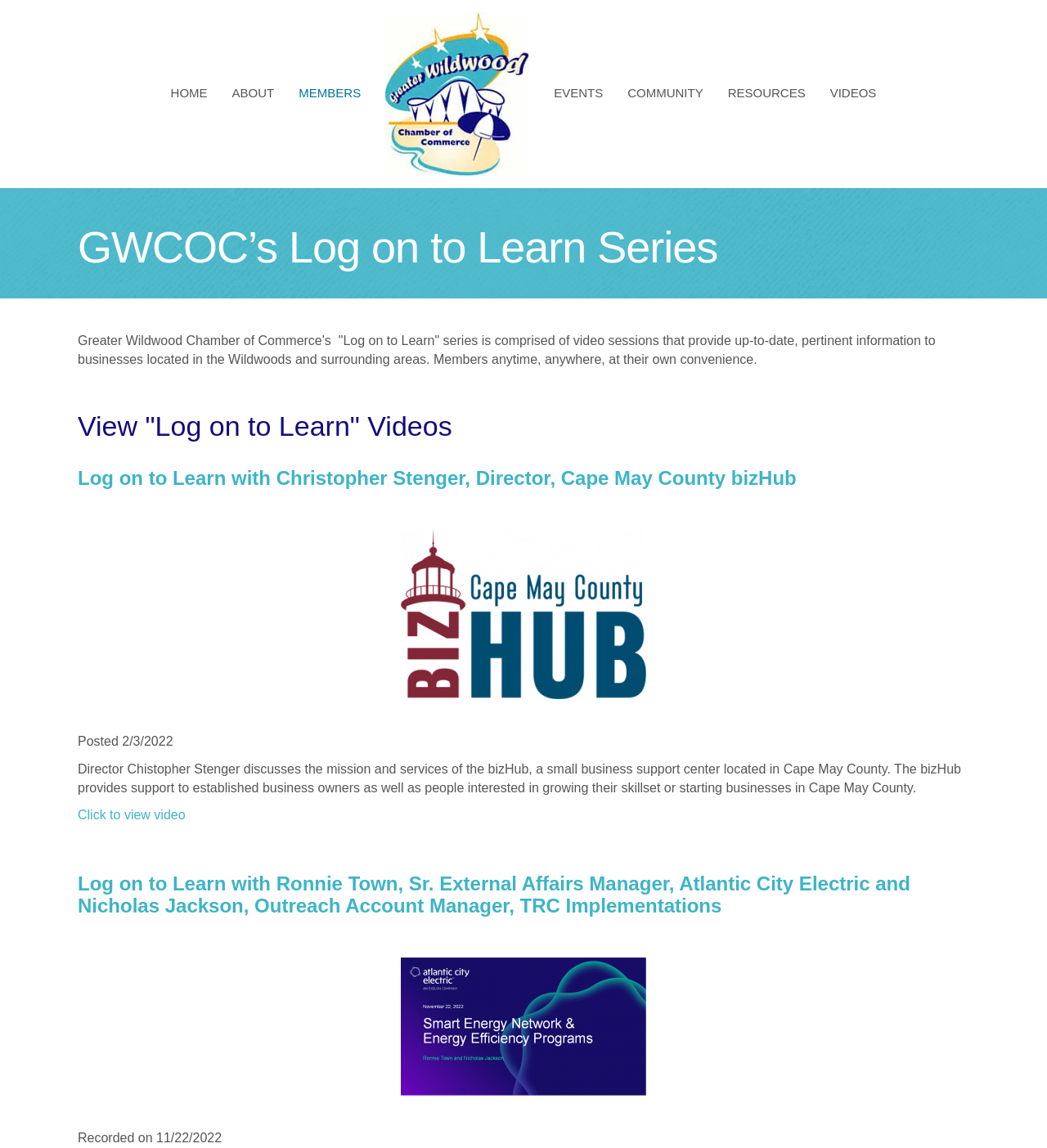Determine the bounding box coordinates for the UI element described. Format the coordinates as (top-left x, top-left y, bottom-right x, bottom-right y) and ensure all values are between 0 and 1. Element description: Click to view video

[0.074, 0.704, 0.177, 0.716]